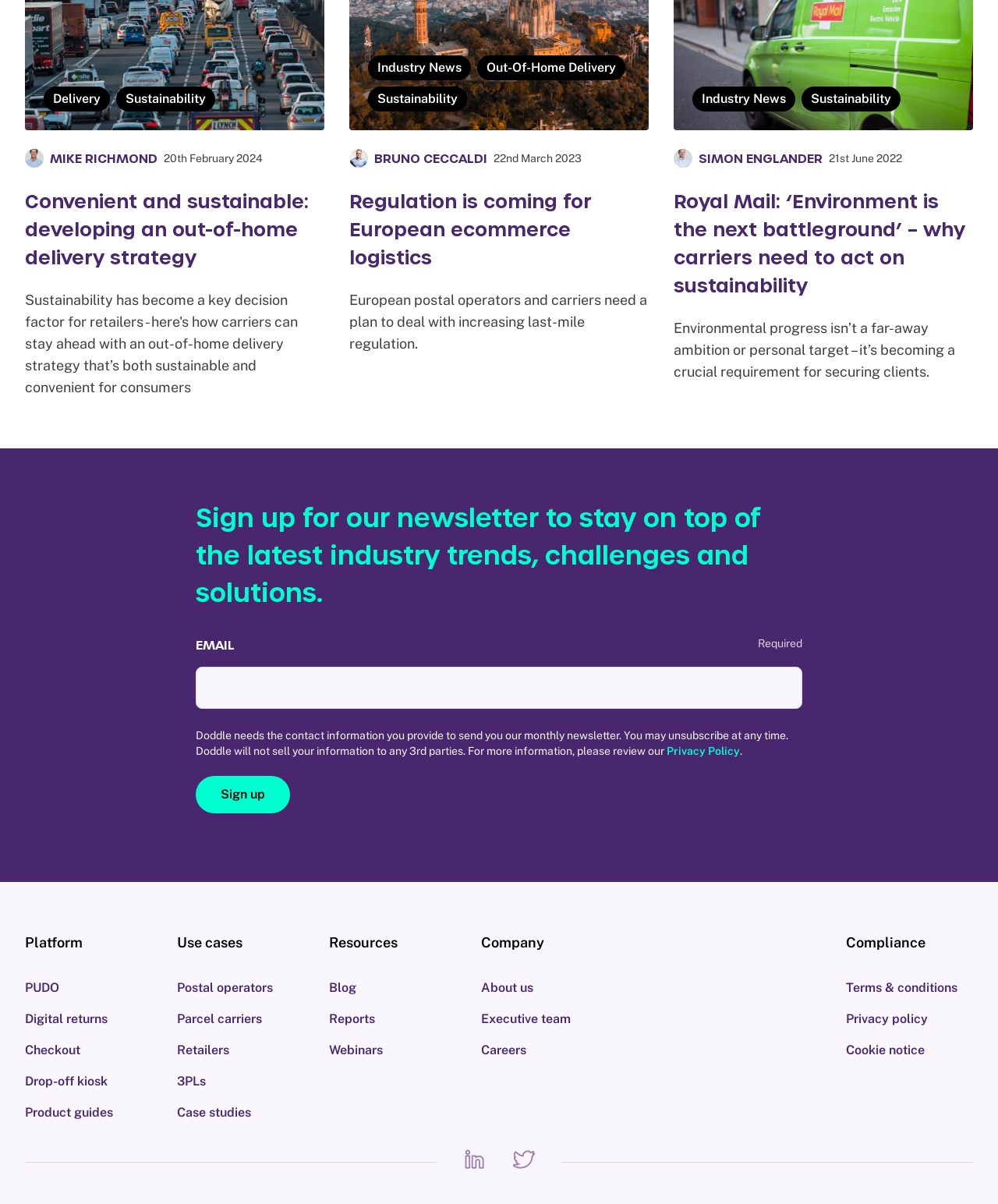Please find the bounding box for the following UI element description. Provide the coordinates in (top-left x, top-left y, bottom-right x, bottom-right y) format, with values between 0 and 1: Terms & conditions

[0.848, 0.813, 0.959, 0.828]